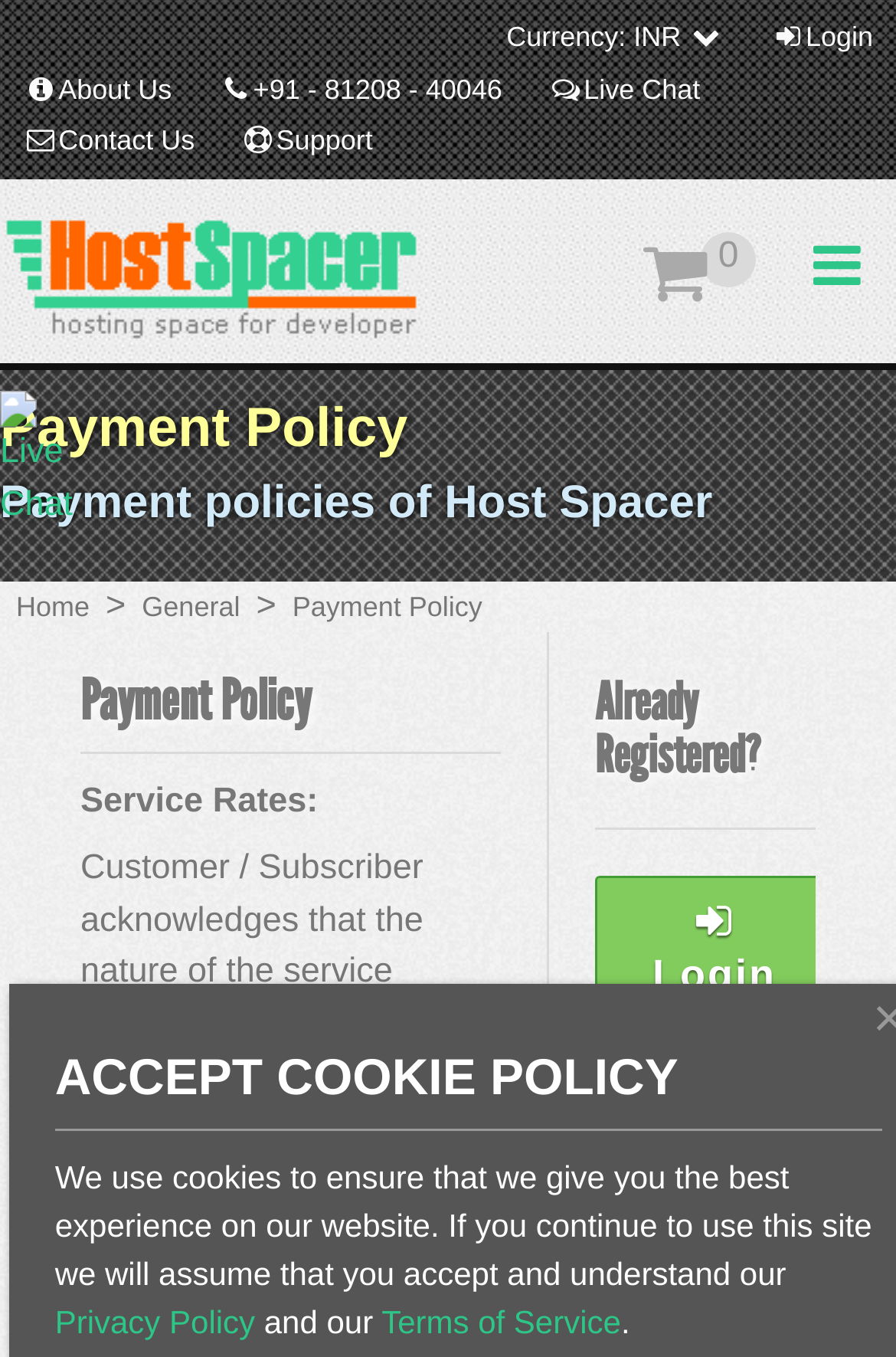What are the service rates for?
Give a comprehensive and detailed explanation for the question.

I found the text 'Service Rates:' on the webpage, but it does not specify what the service rates are for. It may be related to the payment policies of Host Spacer, but the exact service is not specified.